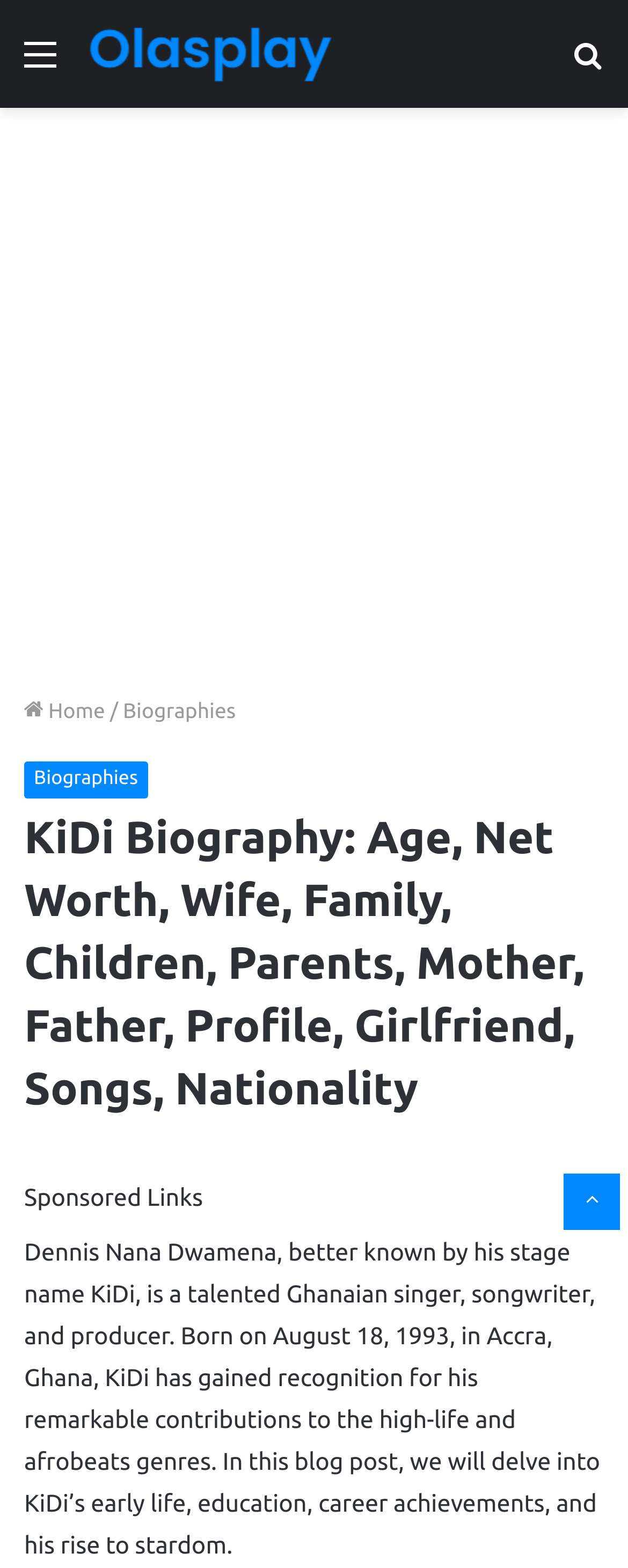Could you provide the bounding box coordinates for the portion of the screen to click to complete this instruction: "Visit Olasplay"?

[0.128, 0.014, 0.538, 0.055]